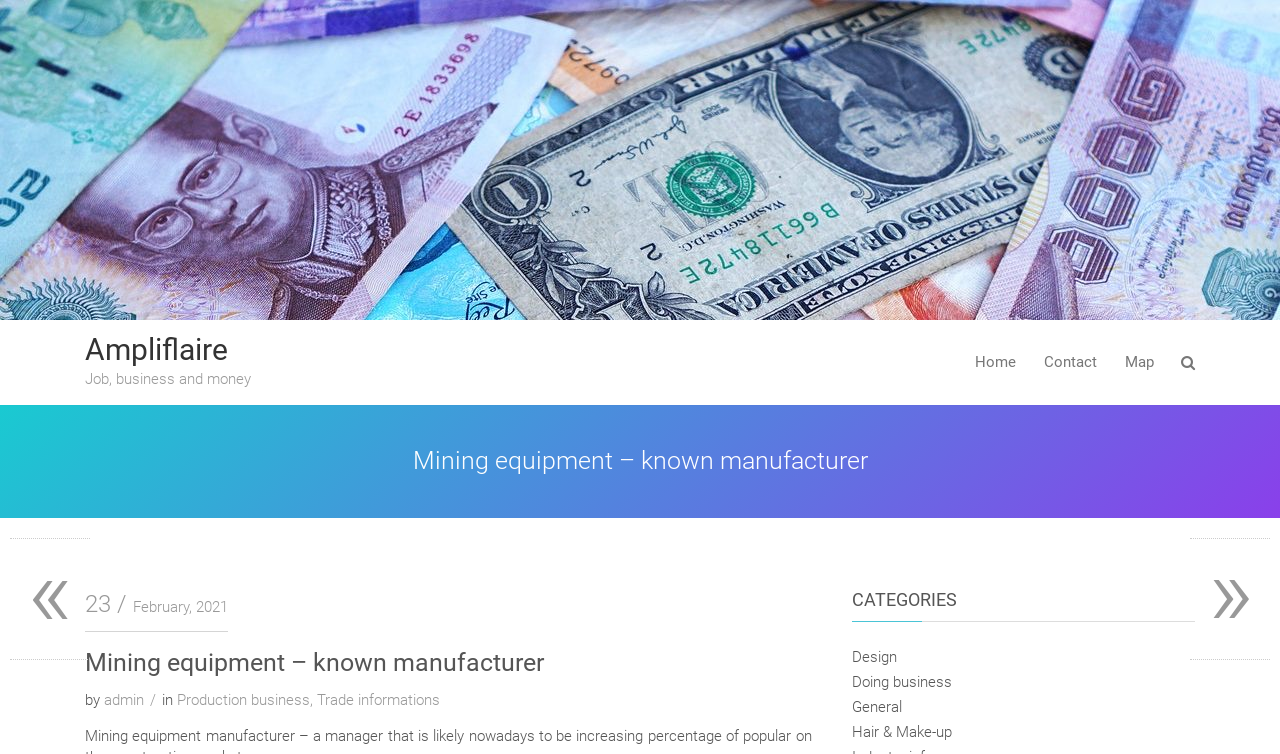Find the bounding box coordinates for the element that must be clicked to complete the instruction: "Browse the Map". The coordinates should be four float numbers between 0 and 1, indicated as [left, top, right, bottom].

[0.87, 0.427, 0.911, 0.534]